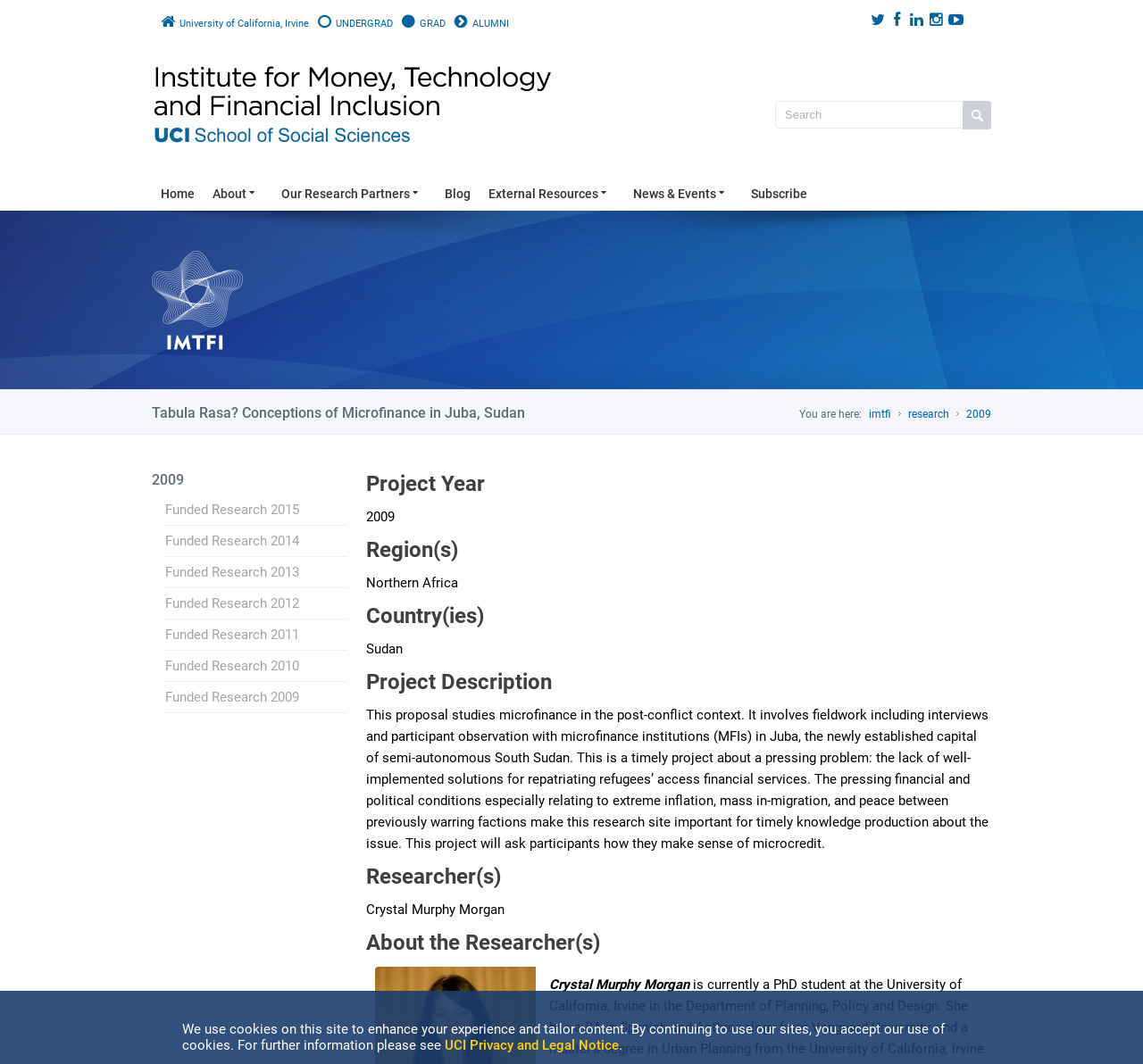Please determine the bounding box coordinates of the element's region to click for the following instruction: "Search for something".

[0.678, 0.095, 0.867, 0.121]